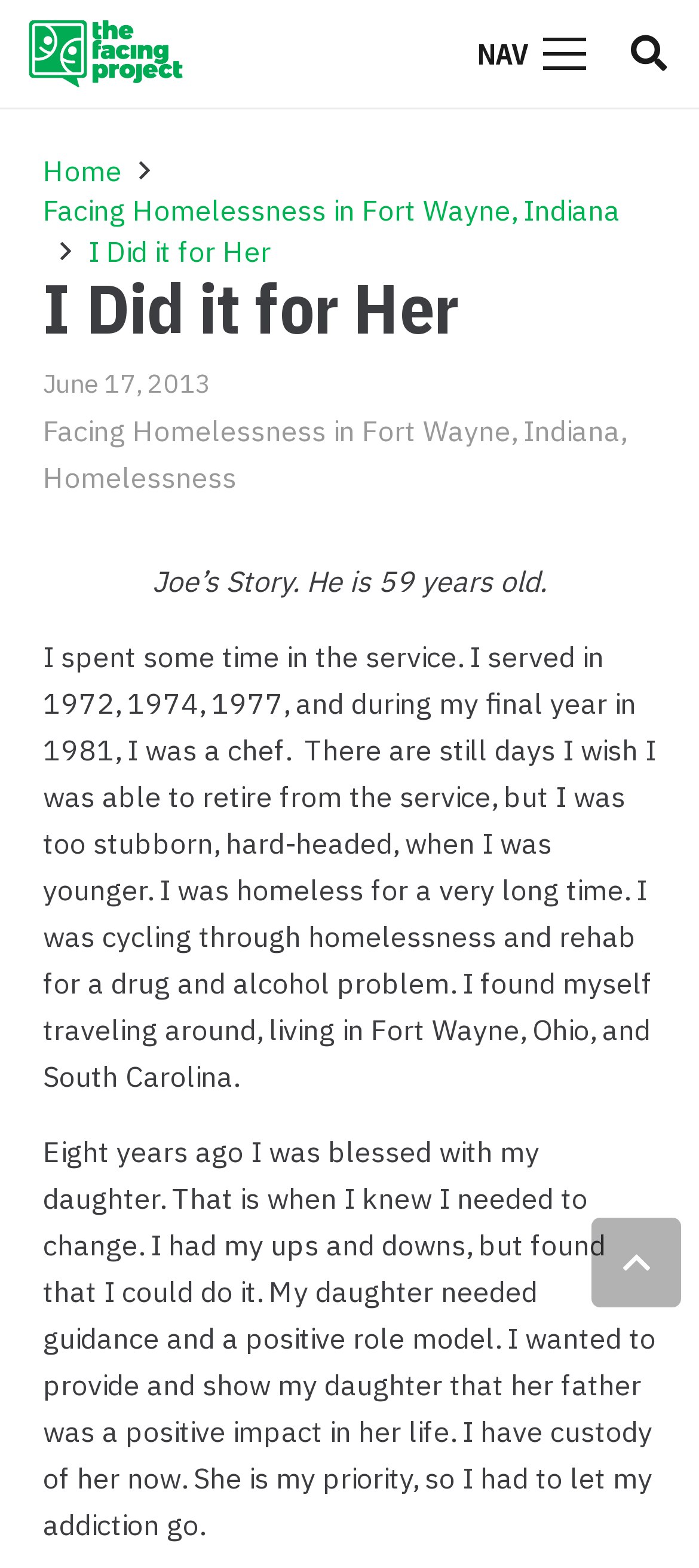Identify the bounding box coordinates of the specific part of the webpage to click to complete this instruction: "Go back to top".

[0.846, 0.777, 0.974, 0.834]